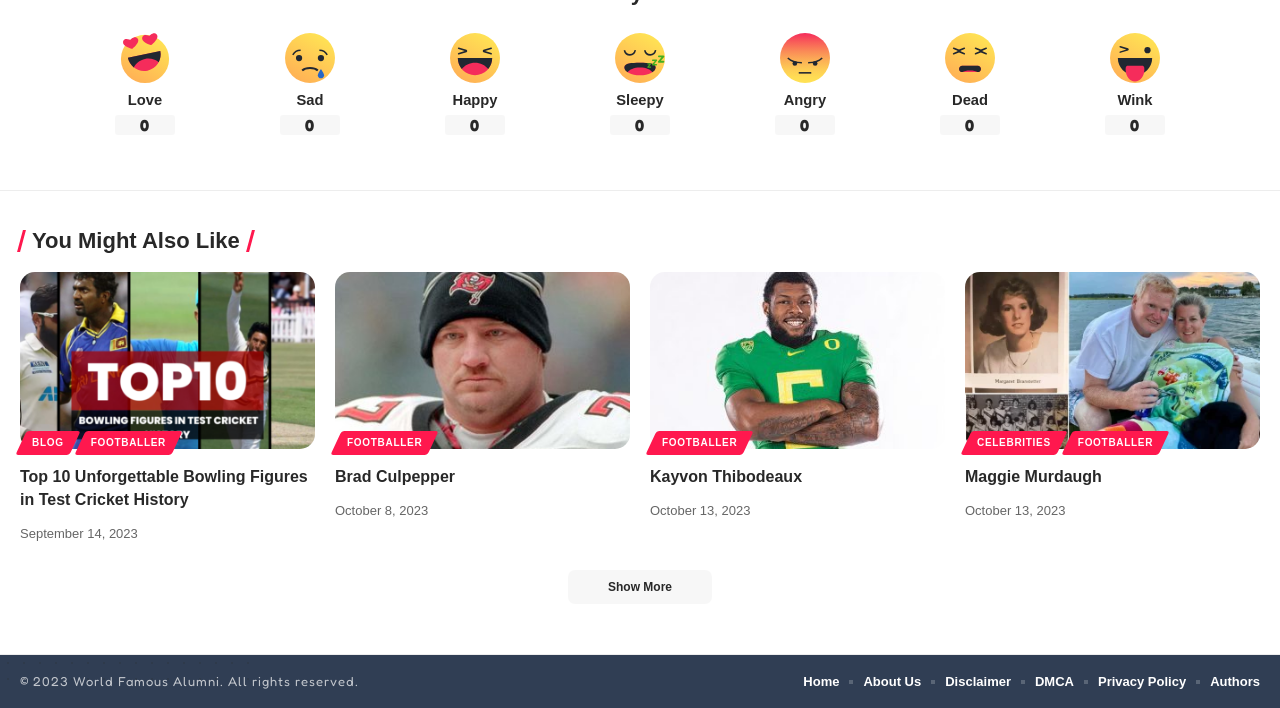How many navigation links are at the bottom of the page?
We need a detailed and exhaustive answer to the question. Please elaborate.

I counted the number of link elements at the bottom of the page and found 6 navigation links, which are 'Home', 'About Us', 'Disclaimer', 'DMCA', 'Privacy Policy', and 'Authors'.